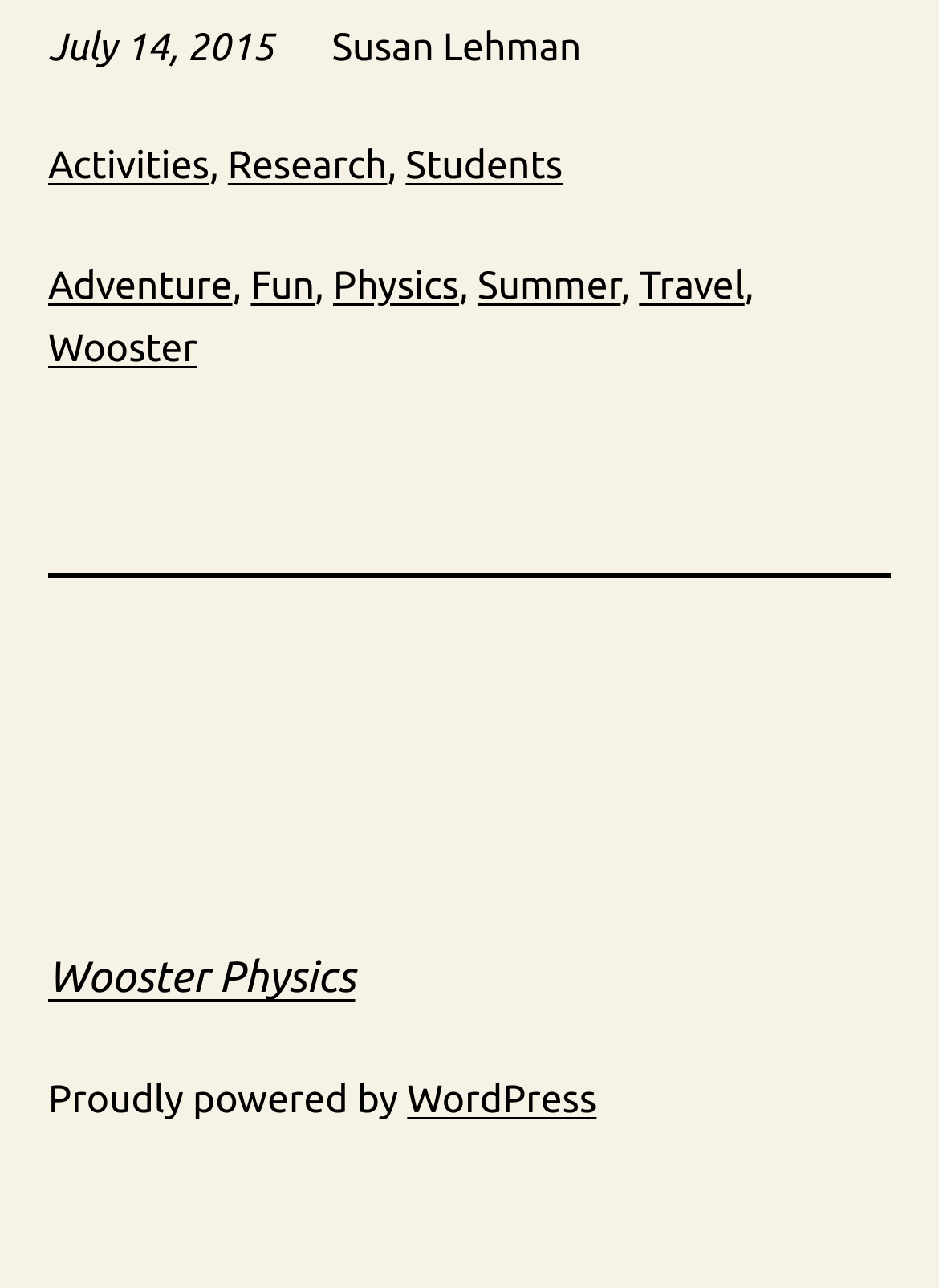Please specify the bounding box coordinates of the region to click in order to perform the following instruction: "visit Wooster Physics".

[0.051, 0.74, 0.378, 0.778]